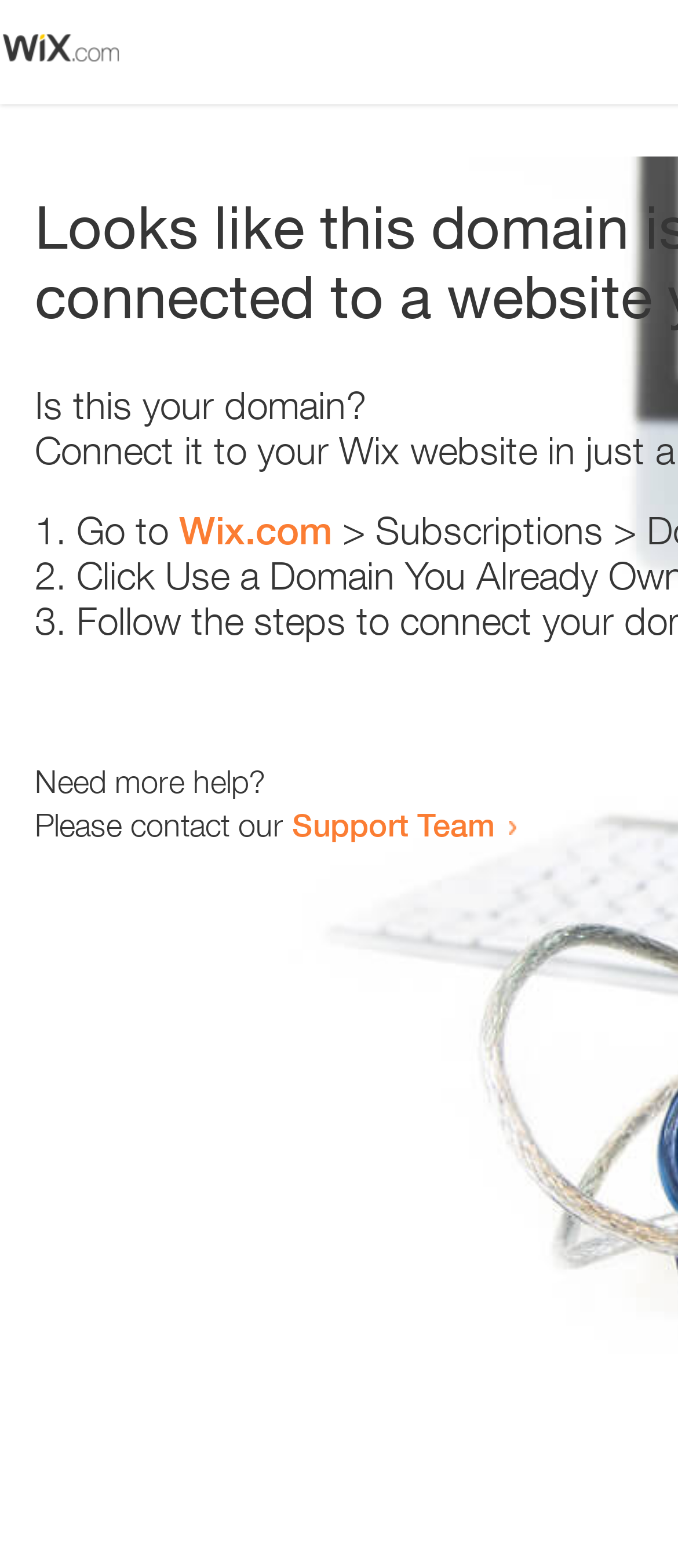Please reply to the following question with a single word or a short phrase:
Is there an image on the webpage?

Yes